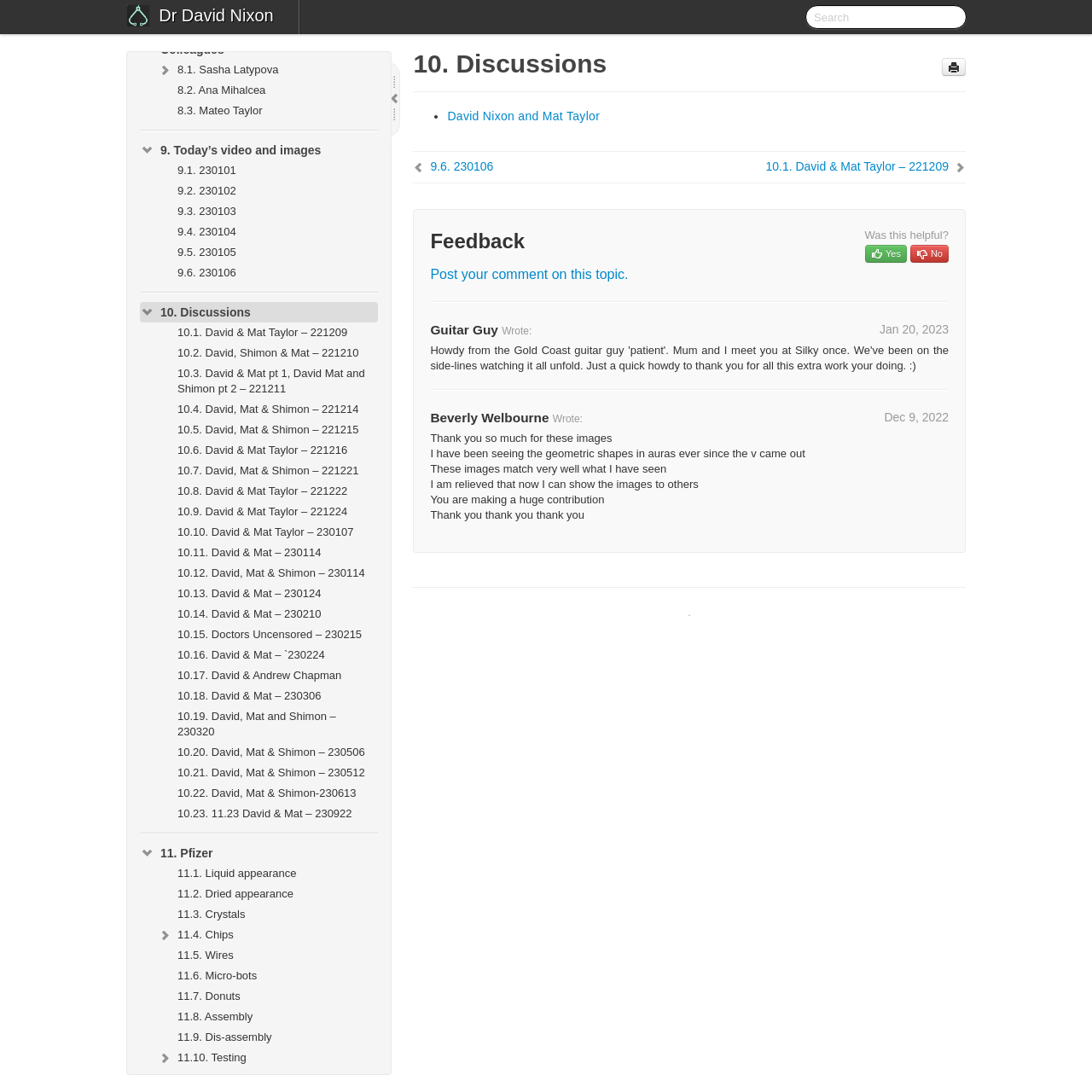From the webpage screenshot, predict the bounding box of the UI element that matches this description: "9.1. 230101".

[0.144, 0.147, 0.346, 0.166]